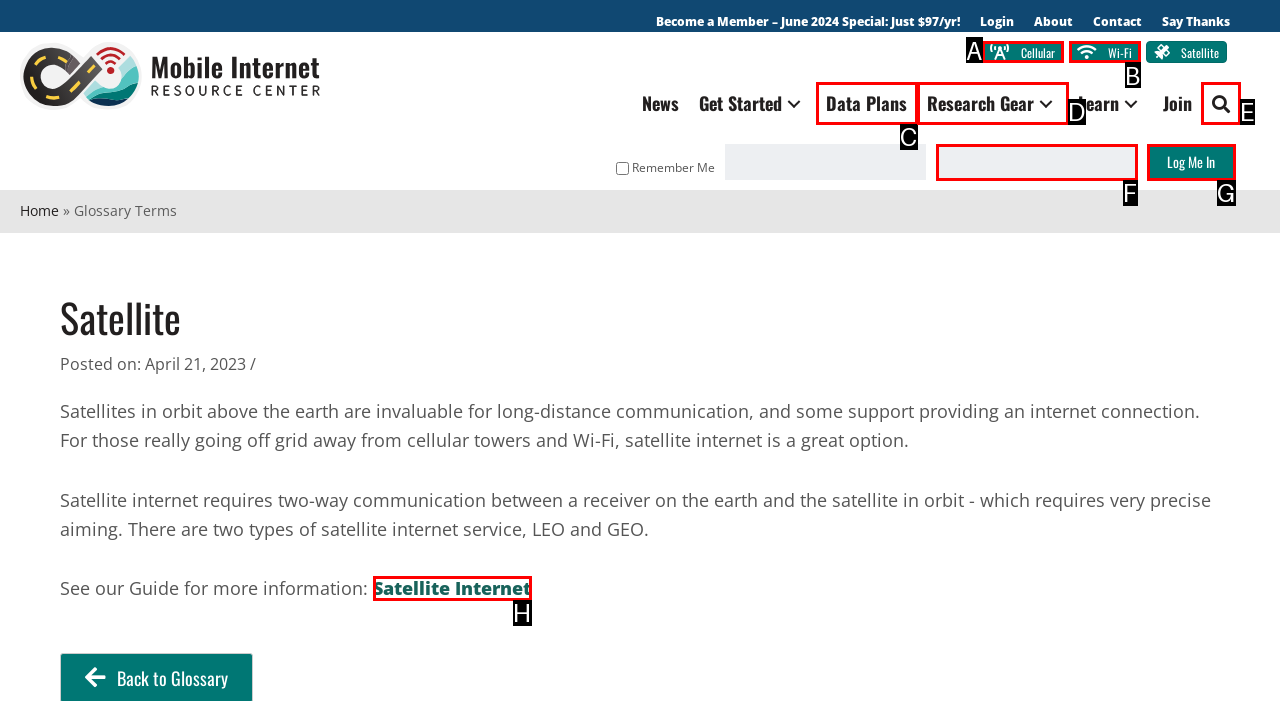Select the correct UI element to complete the task: Click ER Lists
Please provide the letter of the chosen option.

None